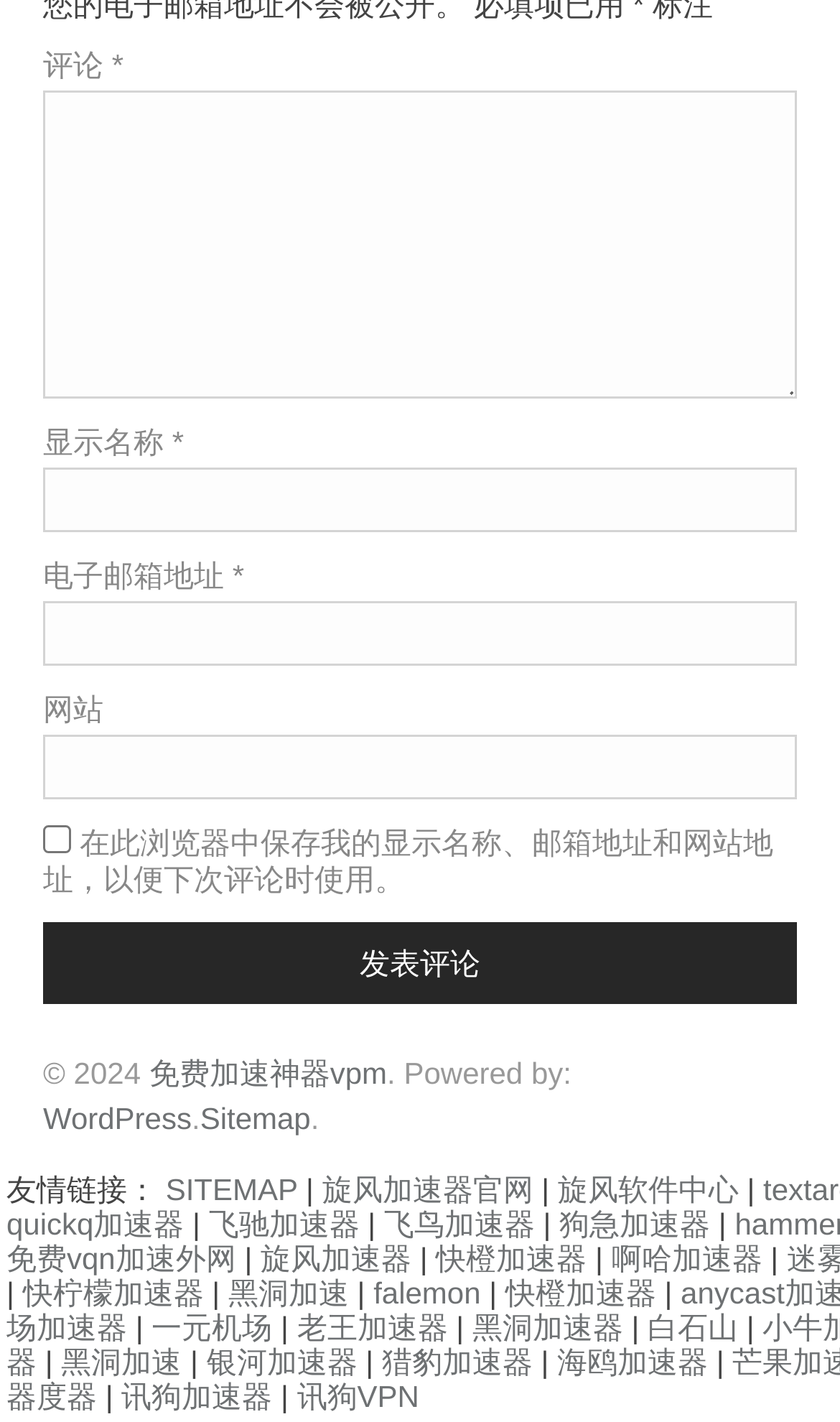Provide the bounding box coordinates of the HTML element this sentence describes: "parent_node: 评论 * name="comment"". The bounding box coordinates consist of four float numbers between 0 and 1, i.e., [left, top, right, bottom].

[0.051, 0.064, 0.949, 0.28]